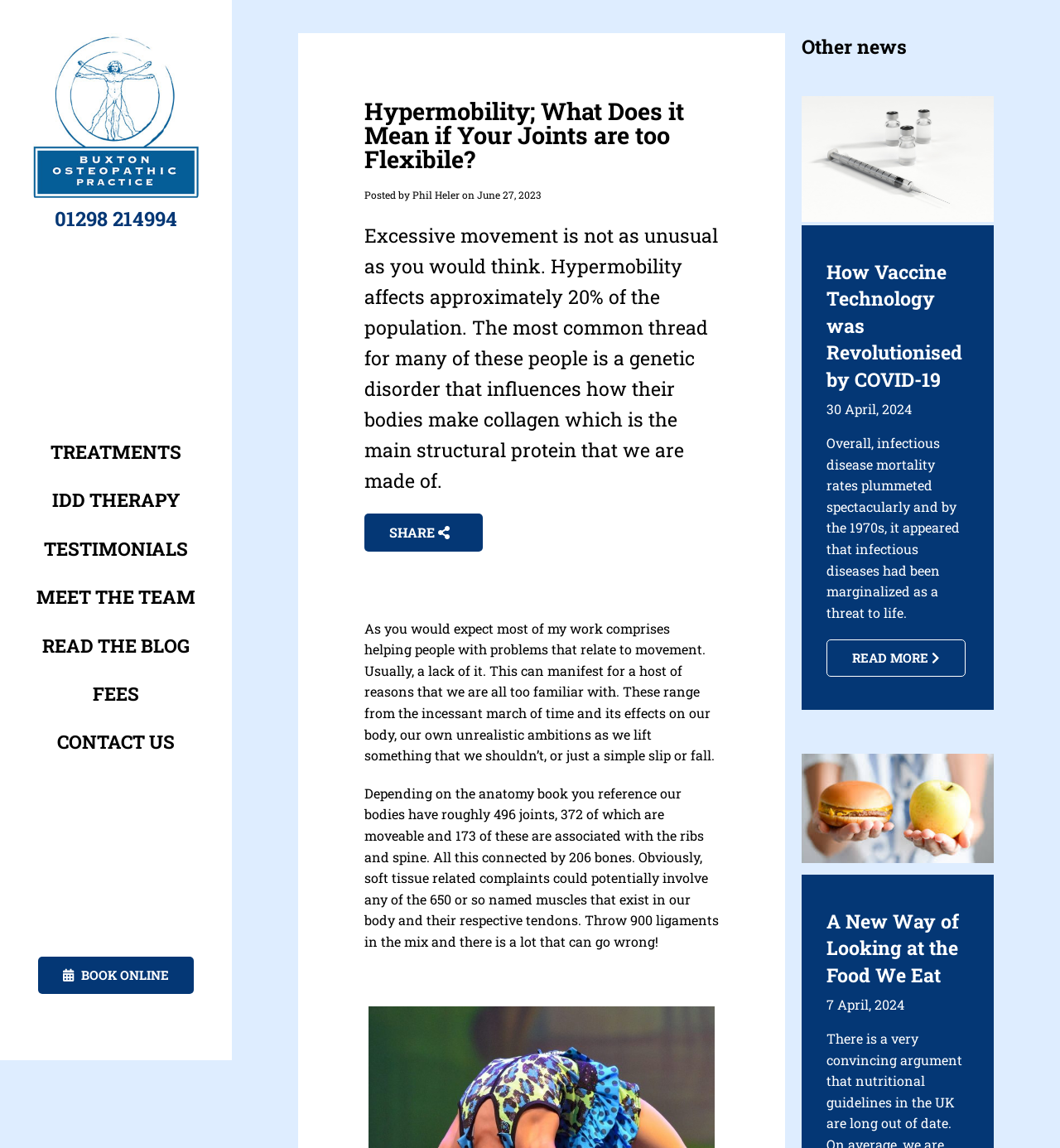Identify the bounding box coordinates for the element you need to click to achieve the following task: "Read more about How Vaccine Technology was Revolutionised by COVID-19". The coordinates must be four float values ranging from 0 to 1, formatted as [left, top, right, bottom].

[0.78, 0.557, 0.911, 0.589]